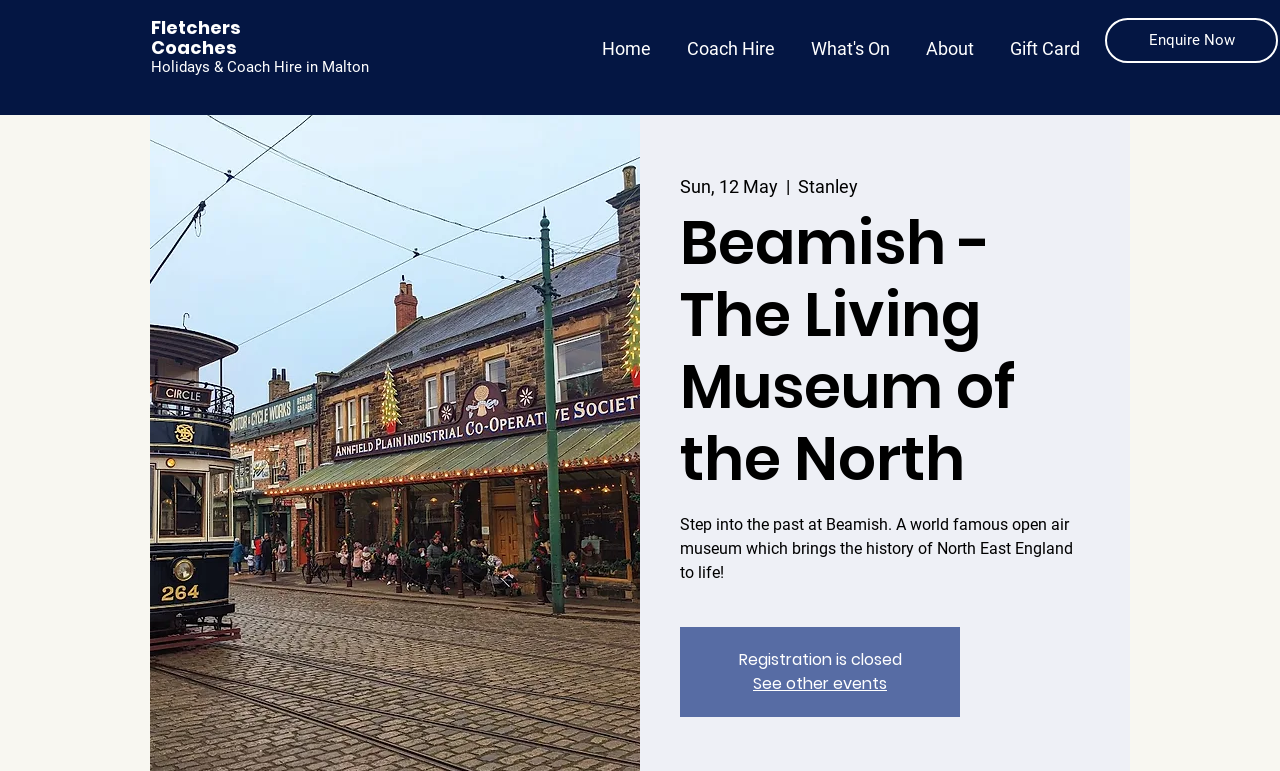What is the name of the museum?
Could you answer the question with a detailed and thorough explanation?

I found the name of the museum by looking at the heading element which says 'Beamish - The Living Museum of the North'.